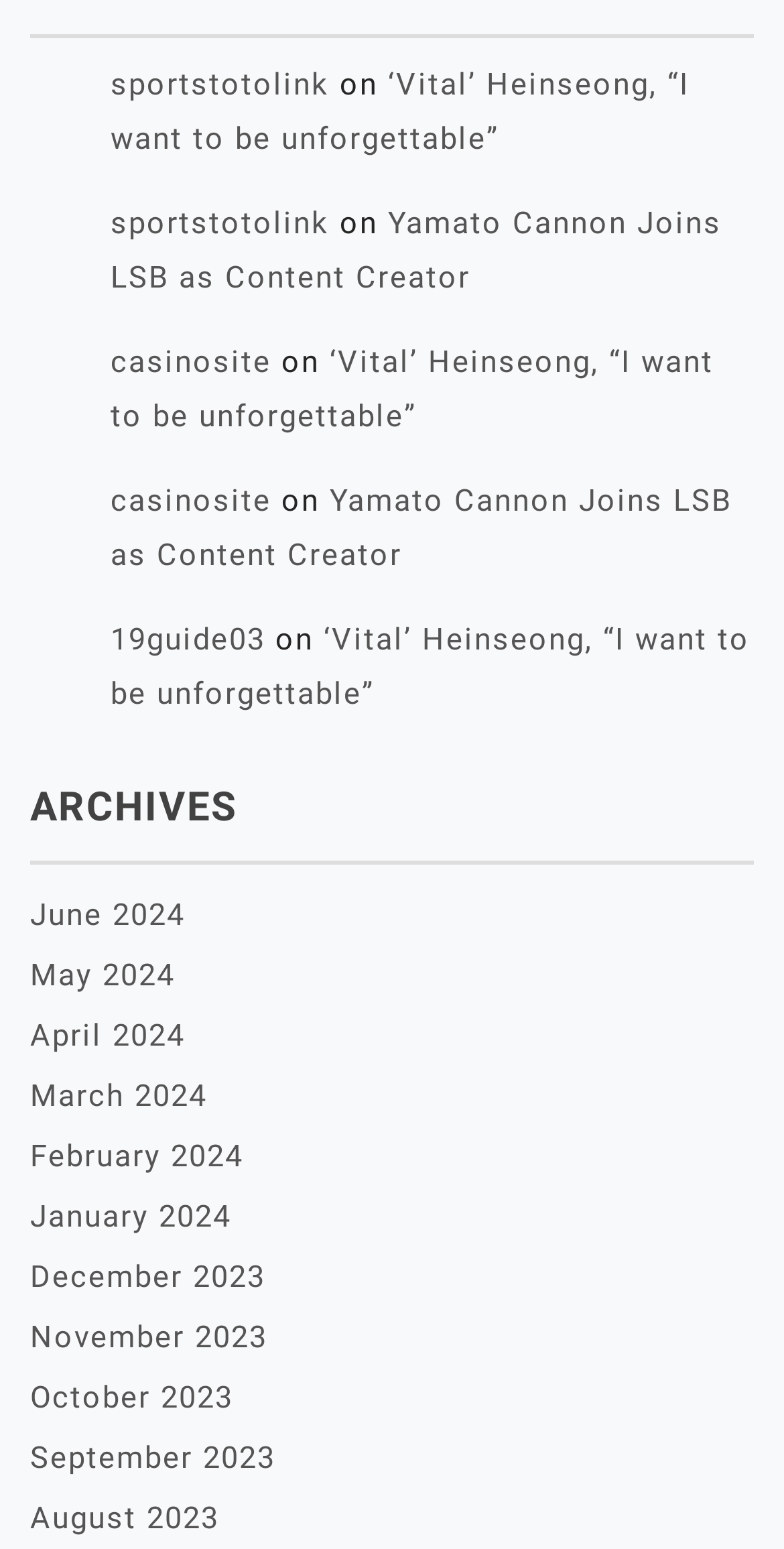Please locate the bounding box coordinates of the region I need to click to follow this instruction: "browse 'ARCHIVES'".

[0.038, 0.505, 0.962, 0.558]